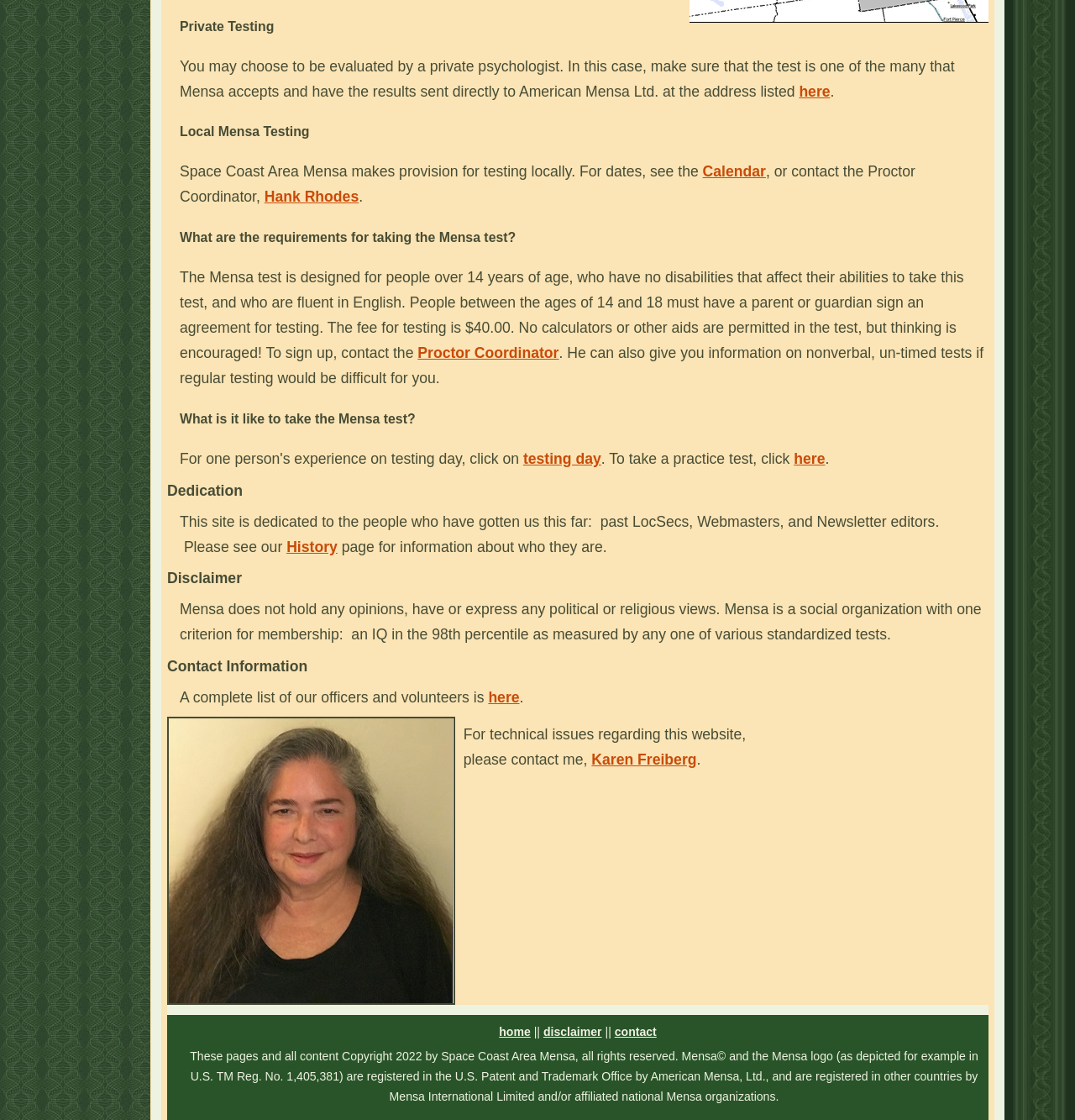Locate the bounding box coordinates for the element described below: "Calendar". The coordinates must be four float values between 0 and 1, formatted as [left, top, right, bottom].

[0.654, 0.146, 0.712, 0.161]